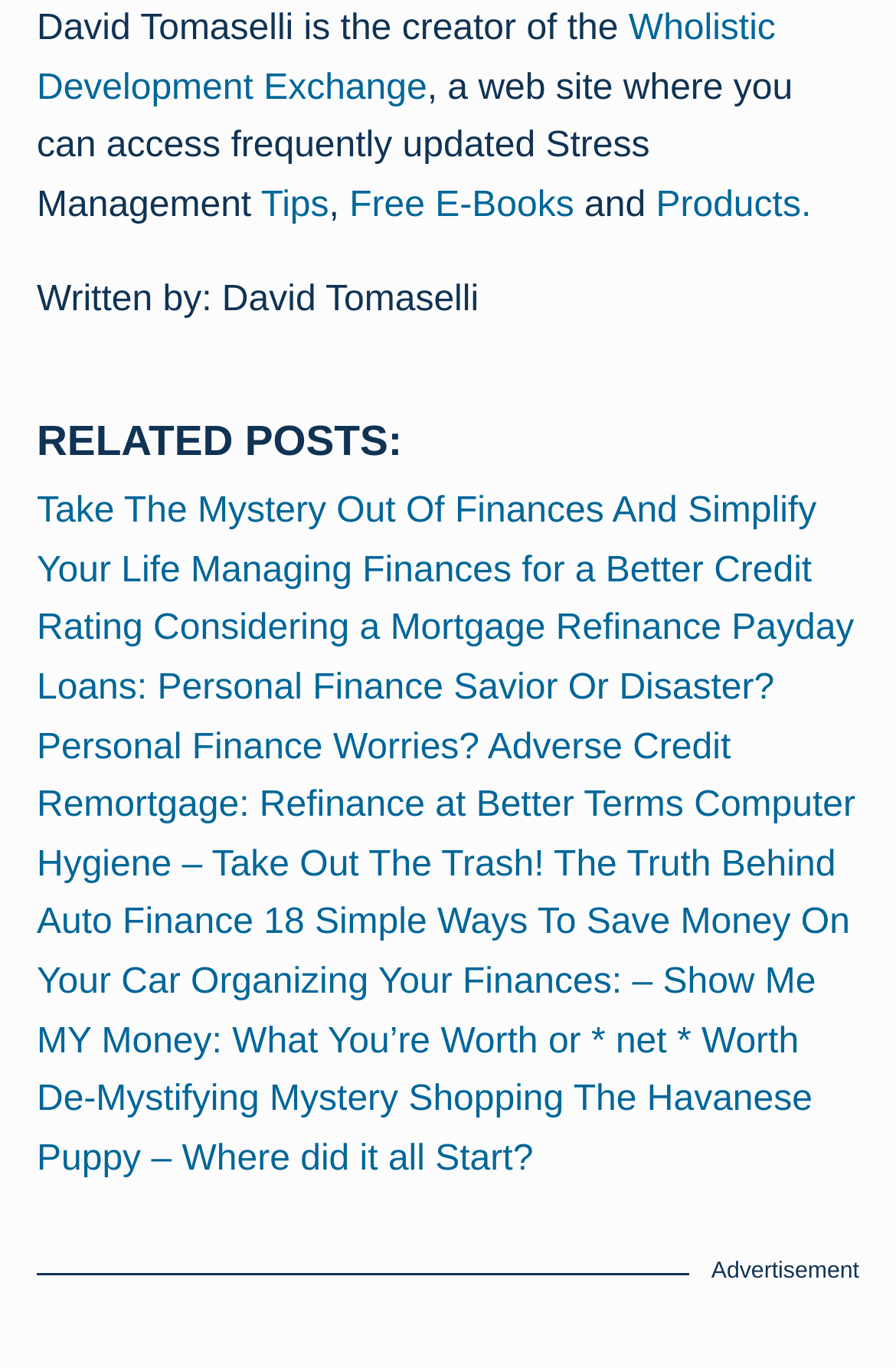Find the bounding box of the UI element described as: "Free E-Books". The bounding box coordinates should be given as four float values between 0 and 1, i.e., [left, top, right, bottom].

[0.39, 0.136, 0.641, 0.164]